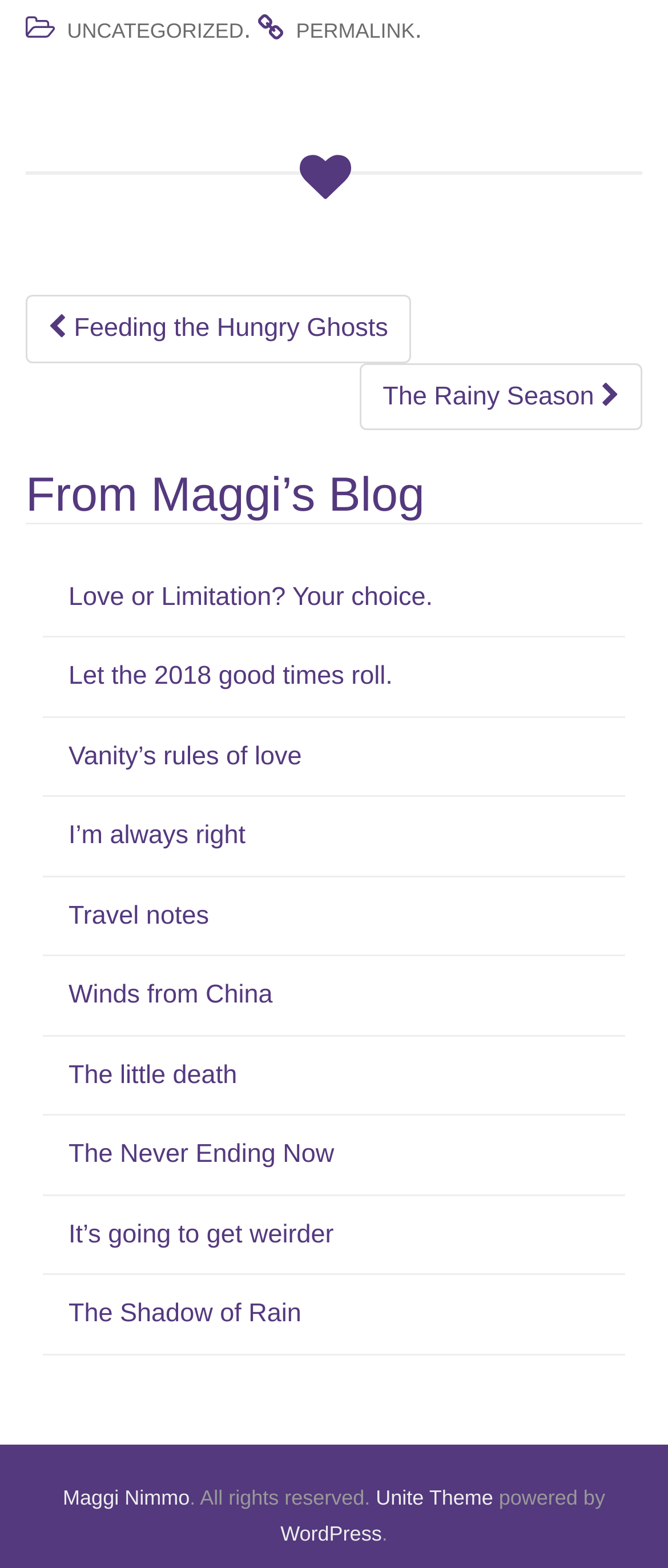Please use the details from the image to answer the following question comprehensively:
What is the author of the blog?

The author of the blog is indicated by the link element with OCR text 'Maggi Nimmo' located at the bottom of the webpage.